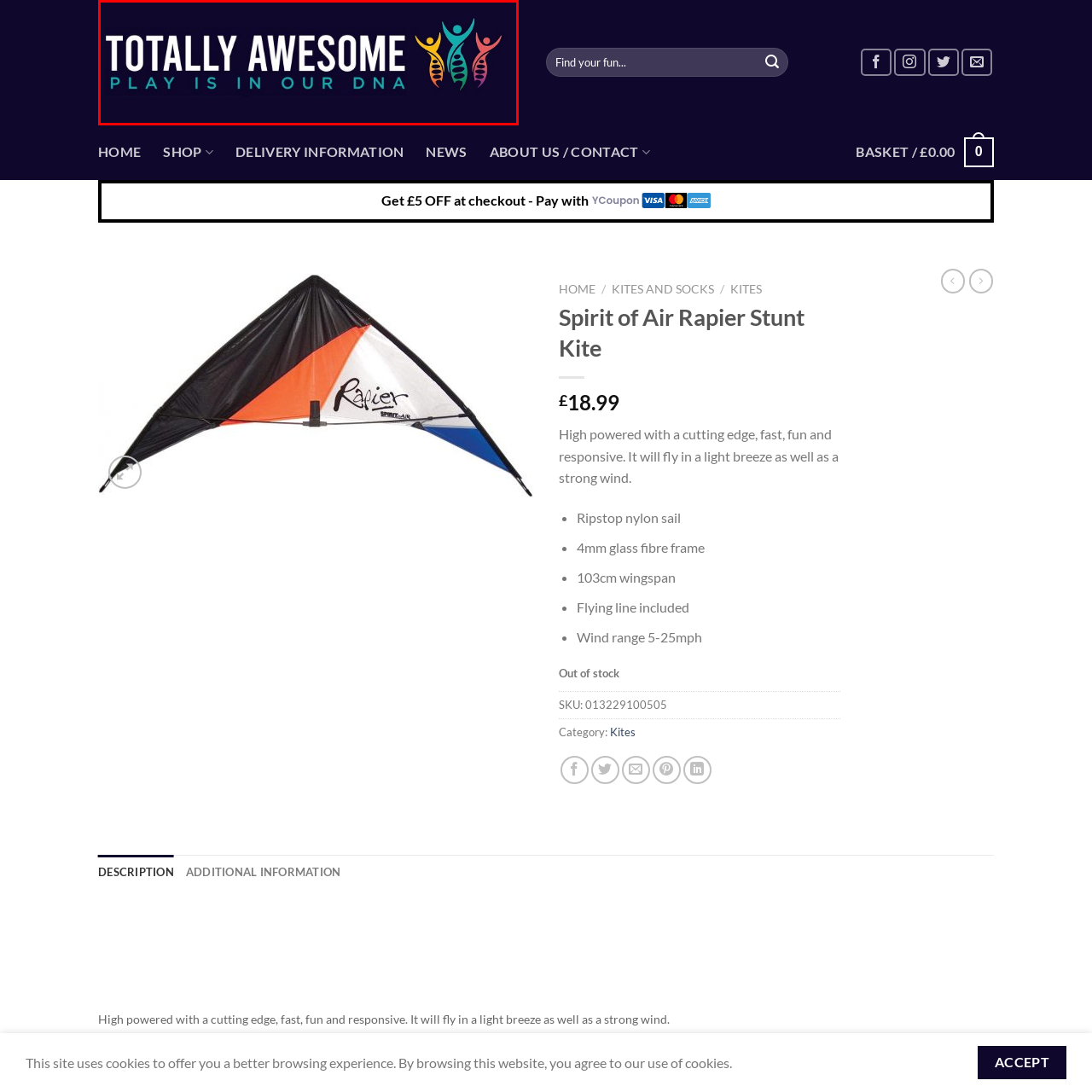What is the purpose of the vibrant silhouettes?  
Concentrate on the image marked with the red box and respond with a detailed answer that is fully based on the content of the image.

According to the caption, the vibrant silhouettes of figures in various colors add an element of movement and joy, symbolizing inclusivity and the spirit of play, which is a key aspect of the brand's identity.